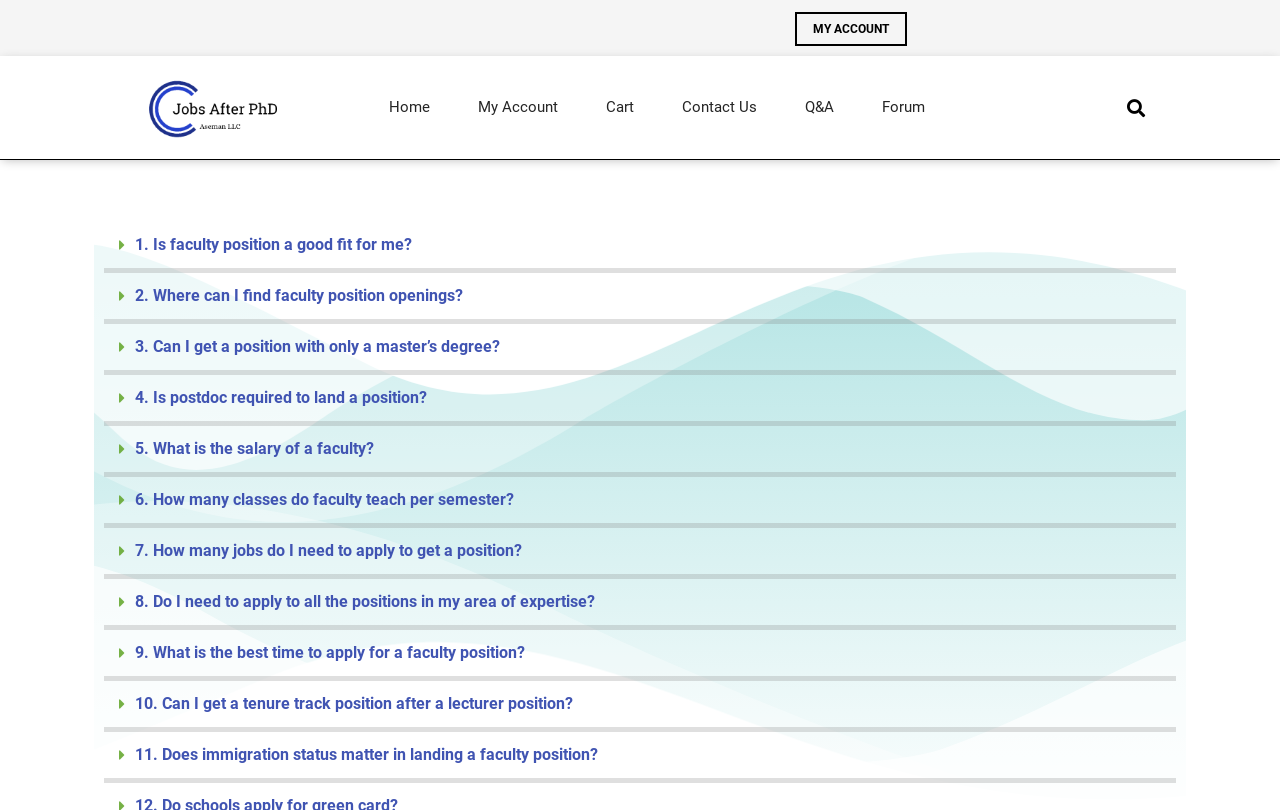Please give the bounding box coordinates of the area that should be clicked to fulfill the following instruction: "Click on the 'Contact Us' link". The coordinates should be in the format of four float numbers from 0 to 1, i.e., [left, top, right, bottom].

[0.516, 0.099, 0.609, 0.166]